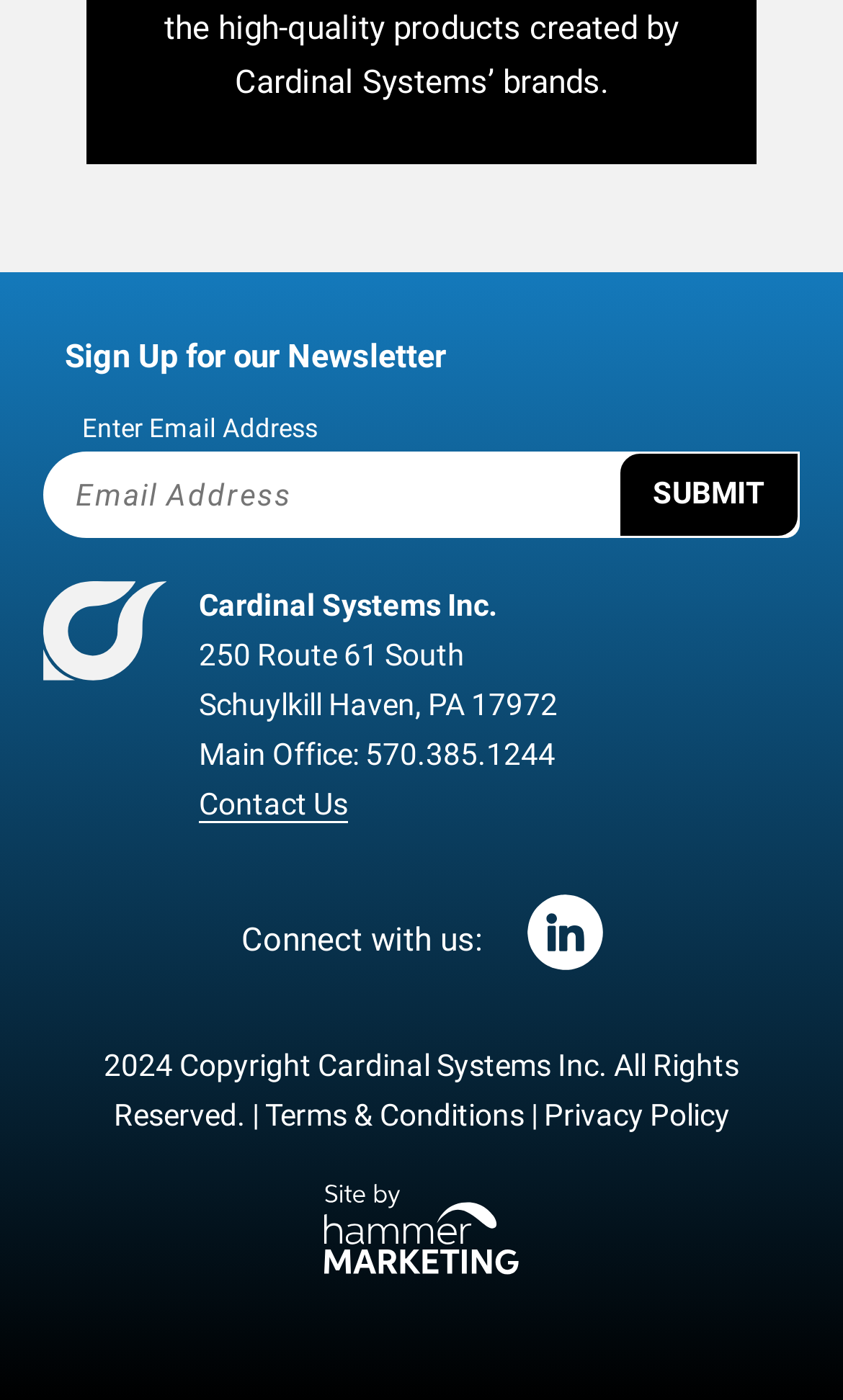How many social media links are there?
Please respond to the question with a detailed and informative answer.

There is only one social media link on the webpage, which is represented by an image element with a bounding box coordinate of [0.624, 0.639, 0.714, 0.693].